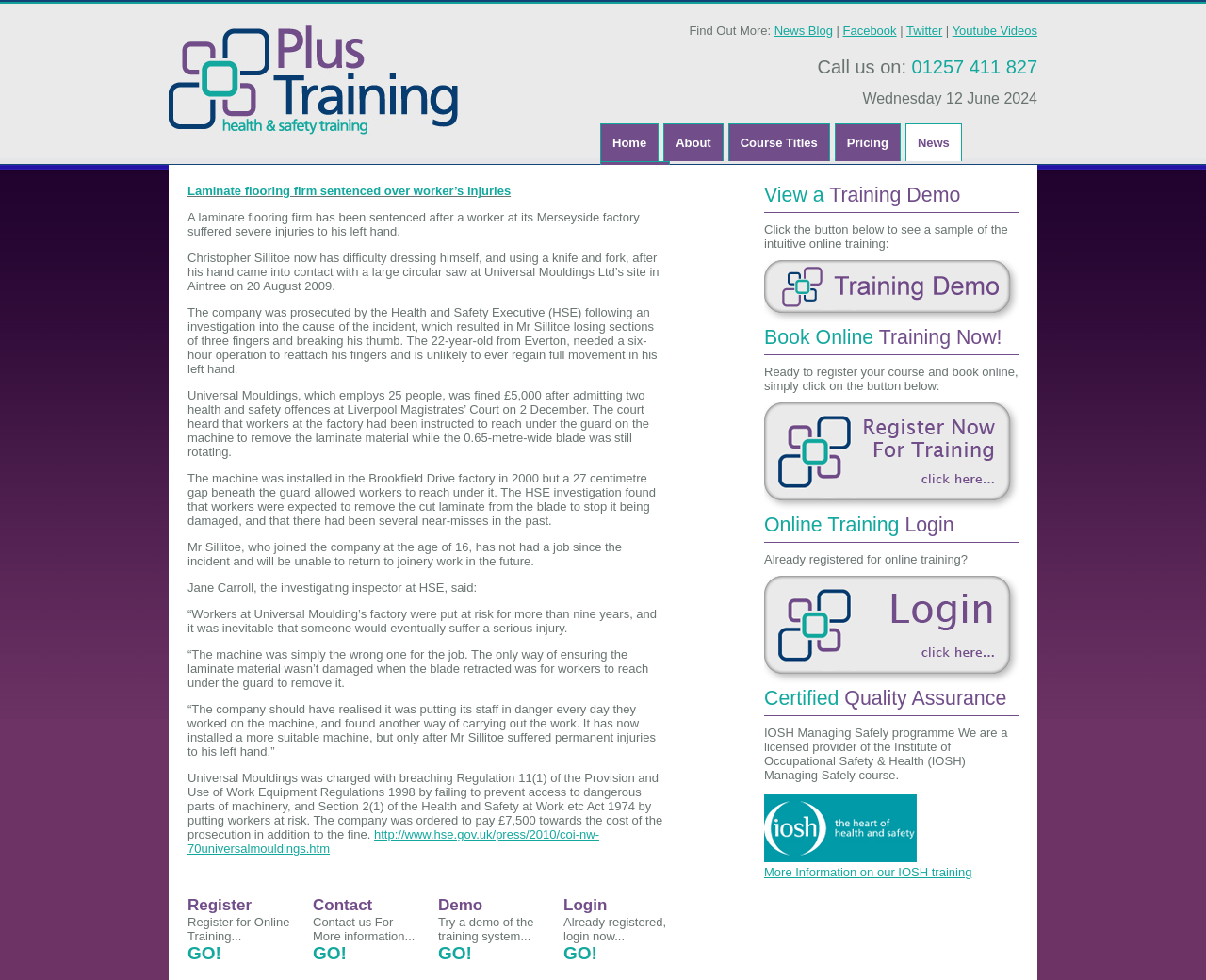Can you provide the bounding box coordinates for the element that should be clicked to implement the instruction: "Click on the 'Register' button"?

[0.155, 0.914, 0.209, 0.933]